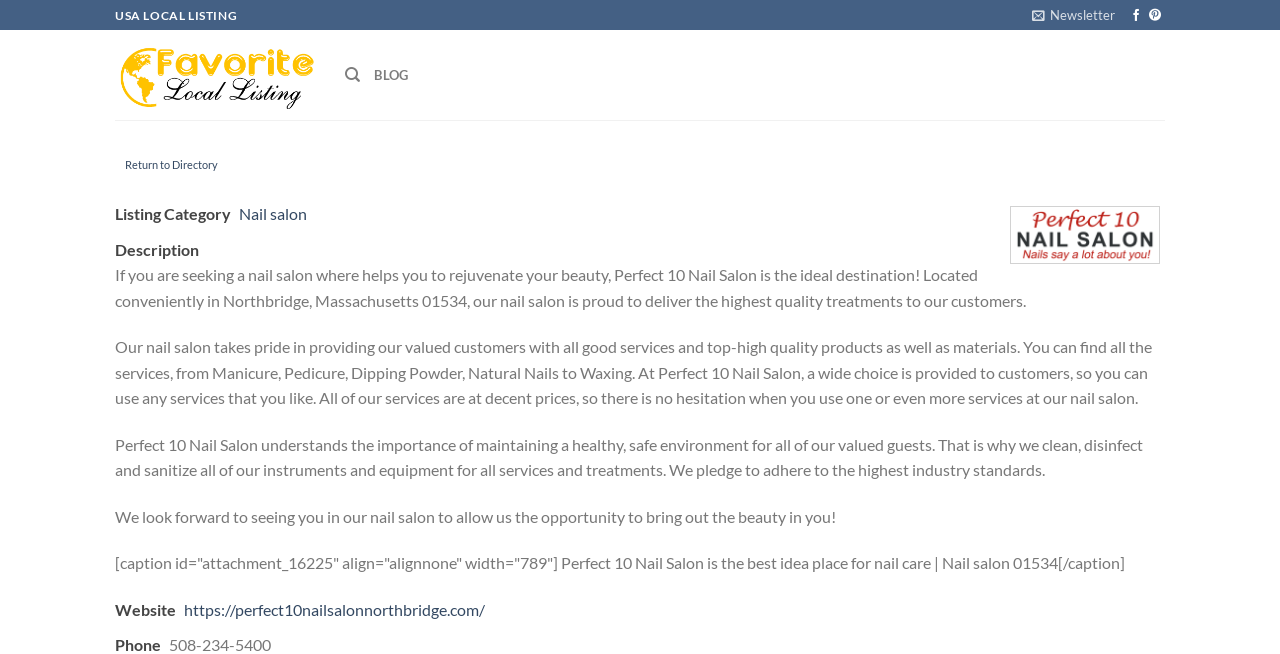Identify the bounding box coordinates of the specific part of the webpage to click to complete this instruction: "Search for something".

[0.27, 0.086, 0.282, 0.145]